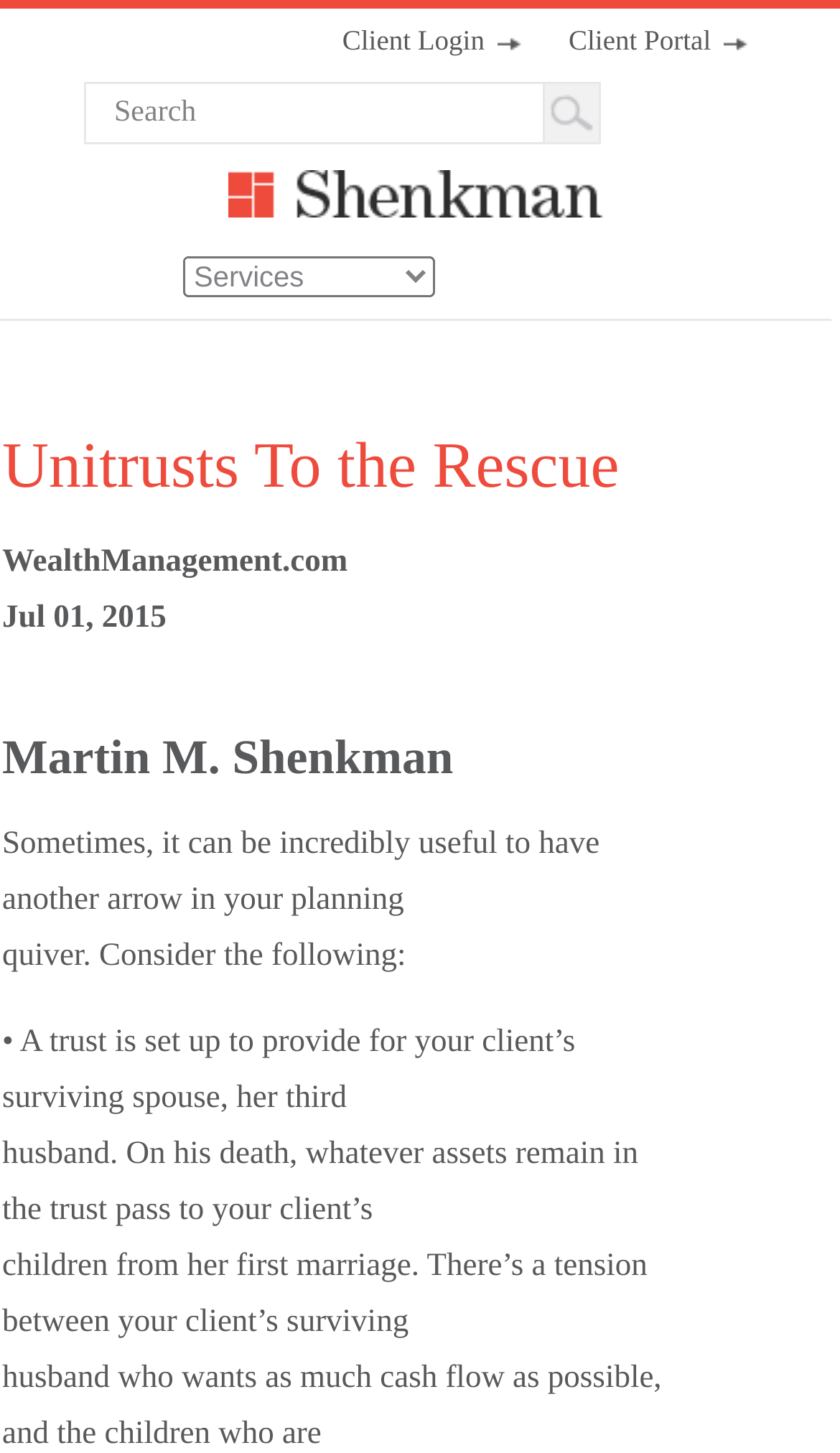Please find the bounding box coordinates in the format (top-left x, top-left y, bottom-right x, bottom-right y) for the given element description. Ensure the coordinates are floating point numbers between 0 and 1. Description: « Back

[0.003, 0.196, 0.102, 0.213]